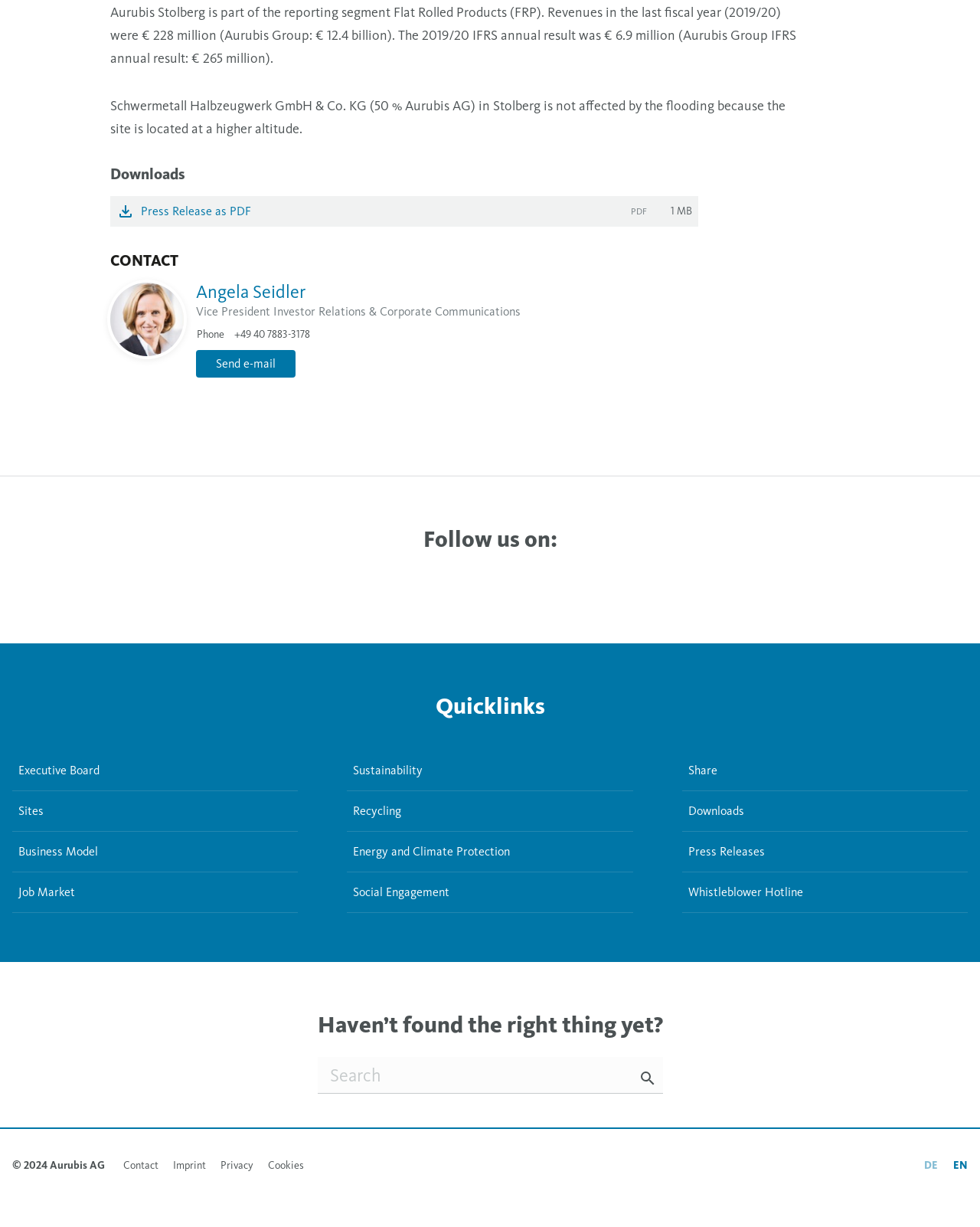What is the file type of the downloadable press release?
Using the details from the image, give an elaborate explanation to answer the question.

The file type of the downloadable press release can be found in the link 'Press Release as PDF PDF 1 MB', which indicates that the file is a PDF.